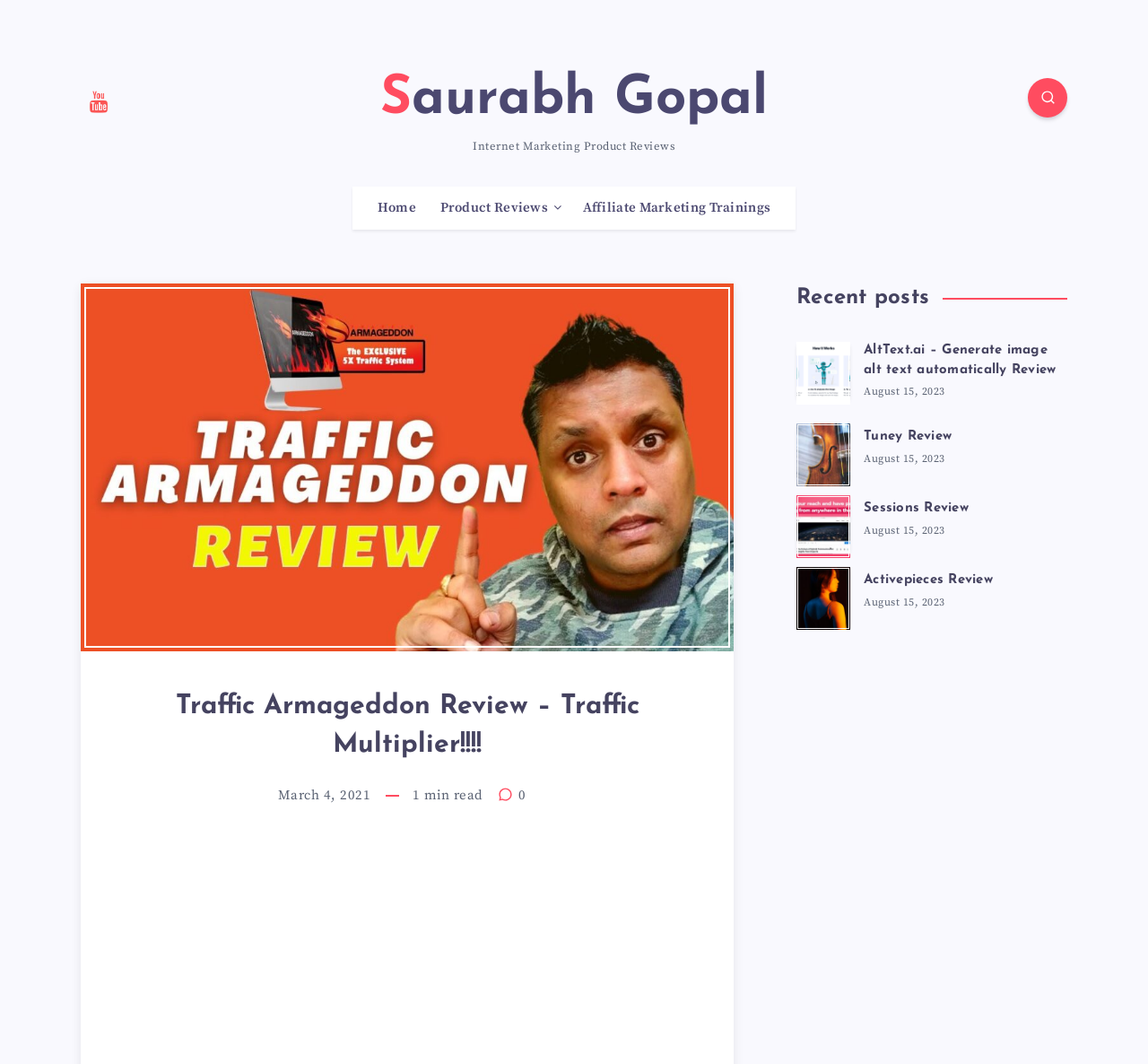Please find the main title text of this webpage.

Traffic Armageddon Review – Traffic Multiplier!!!!